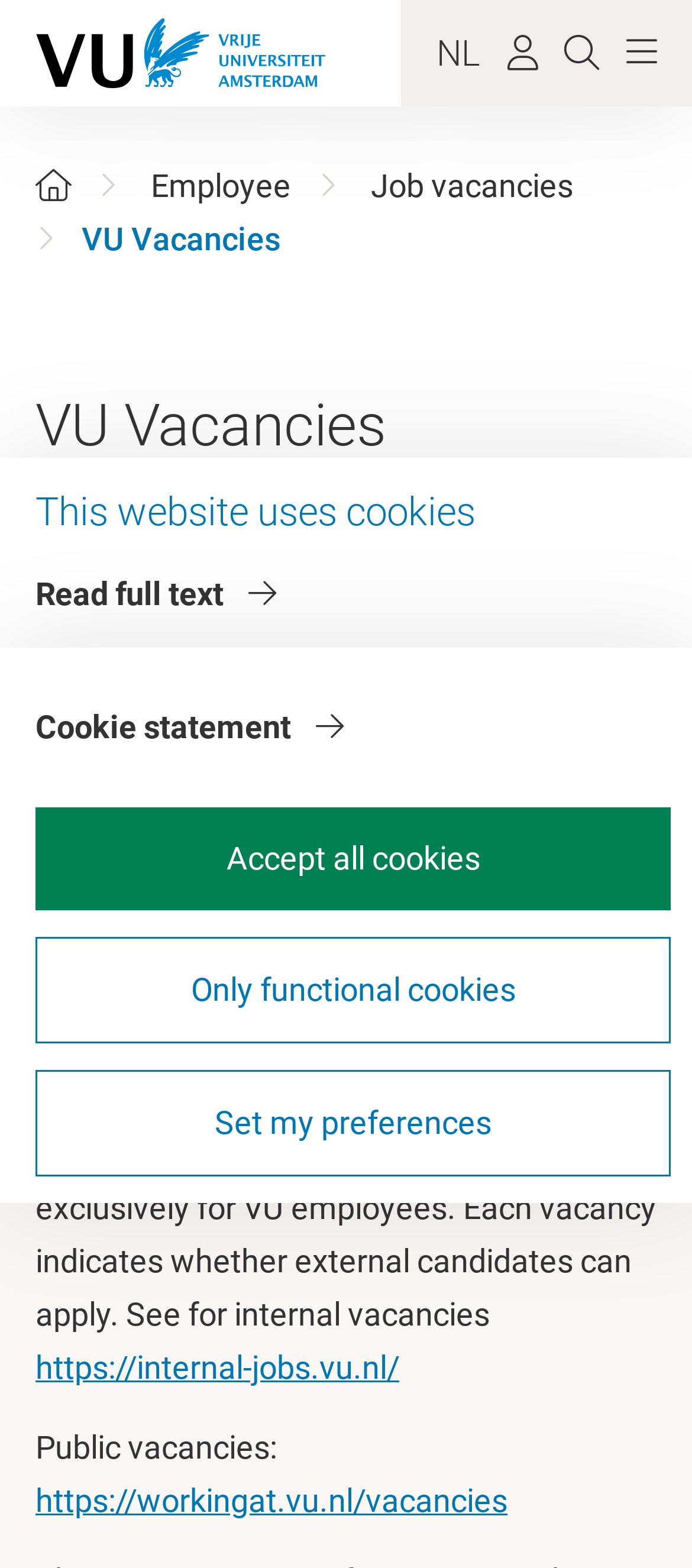Please answer the following question using a single word or phrase: 
What is the last updated date of the webpage?

7 March 2024